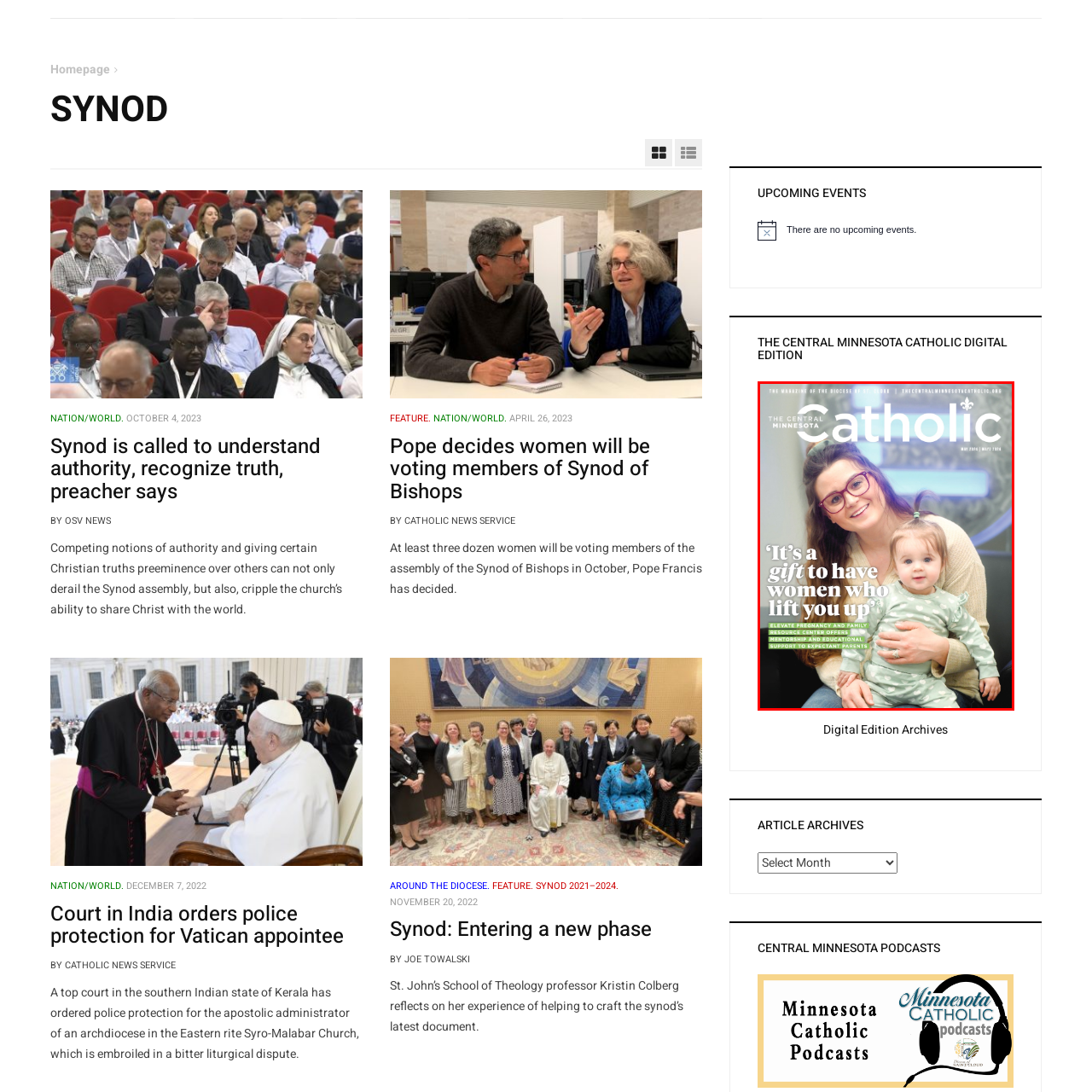Use the image within the highlighted red box to answer the following question with a single word or phrase:
What is the purpose of the Elevate Pregnancy and Family Resource Center?

offers internships and educational support